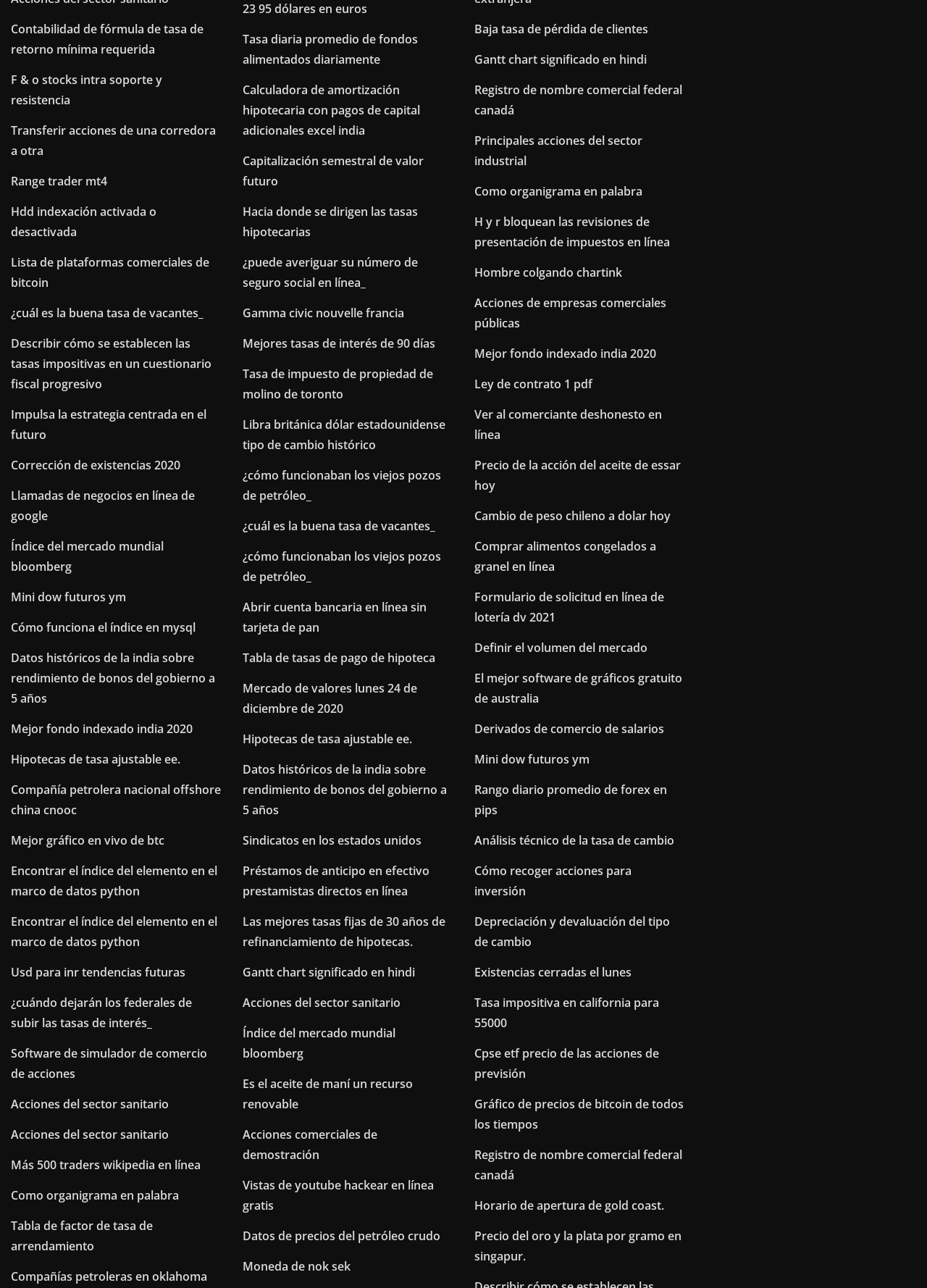Find the bounding box coordinates of the element I should click to carry out the following instruction: "Learn about 'Hdd indexación activada o desactivada'".

[0.012, 0.158, 0.169, 0.186]